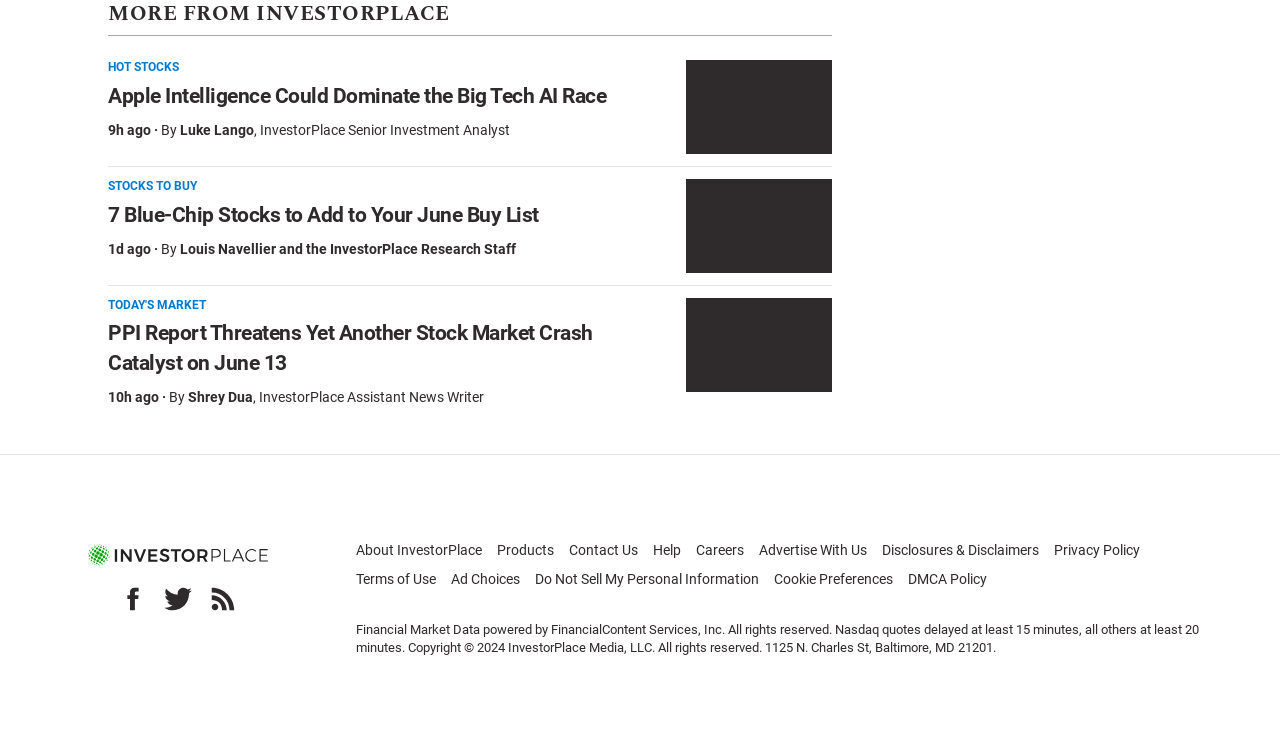By analyzing the image, answer the following question with a detailed response: How many social media links are present on this webpage?

I can see three social media links on this webpage: 'Visit our Facebook Page', 'Visit our Twitter page', and 'Subscribe to our RSS feed'. These links are likely used to connect with the website's social media presence.